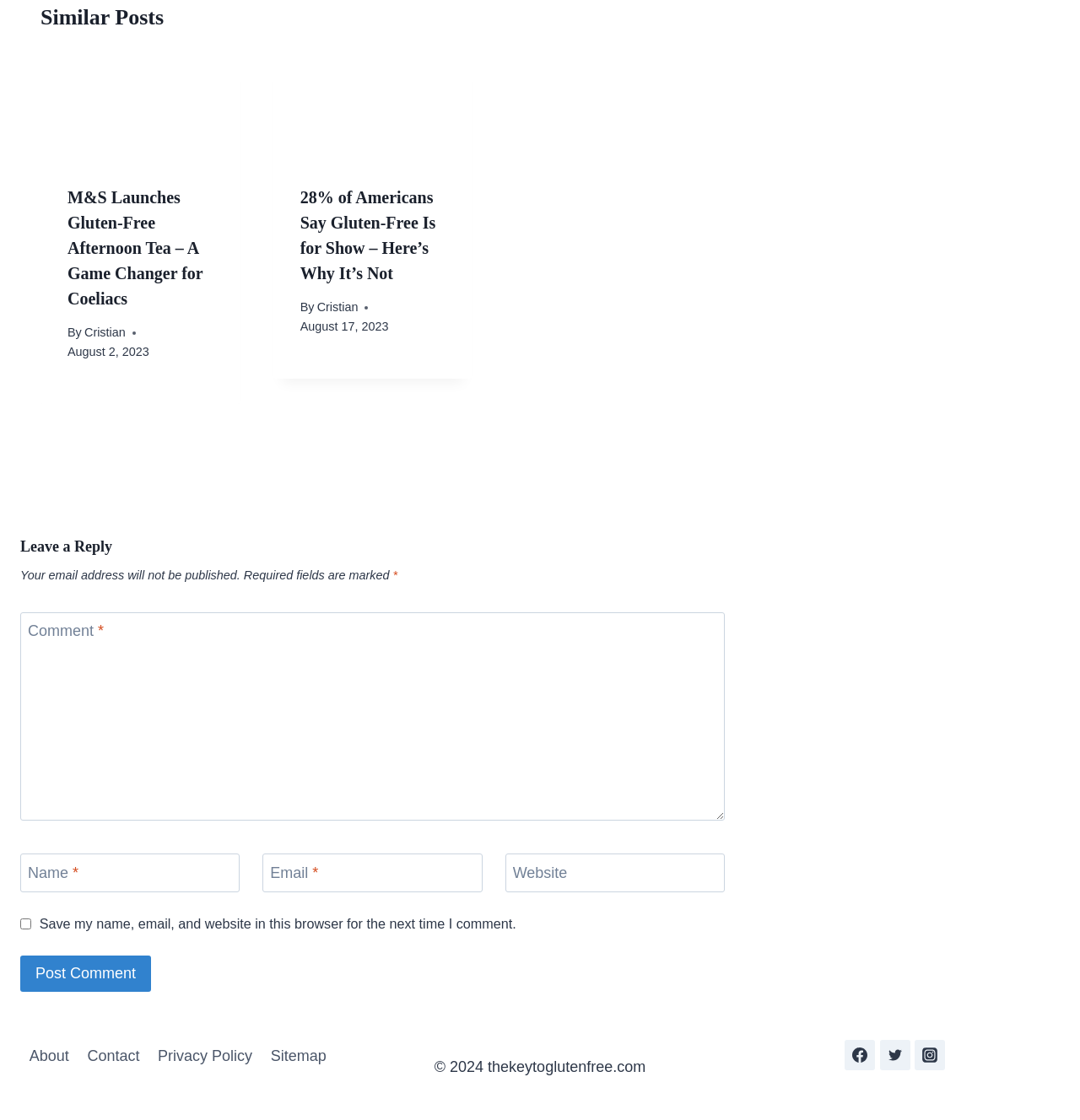Could you determine the bounding box coordinates of the clickable element to complete the instruction: "Click on the 'Post Comment' button"? Provide the coordinates as four float numbers between 0 and 1, i.e., [left, top, right, bottom].

[0.019, 0.853, 0.14, 0.885]